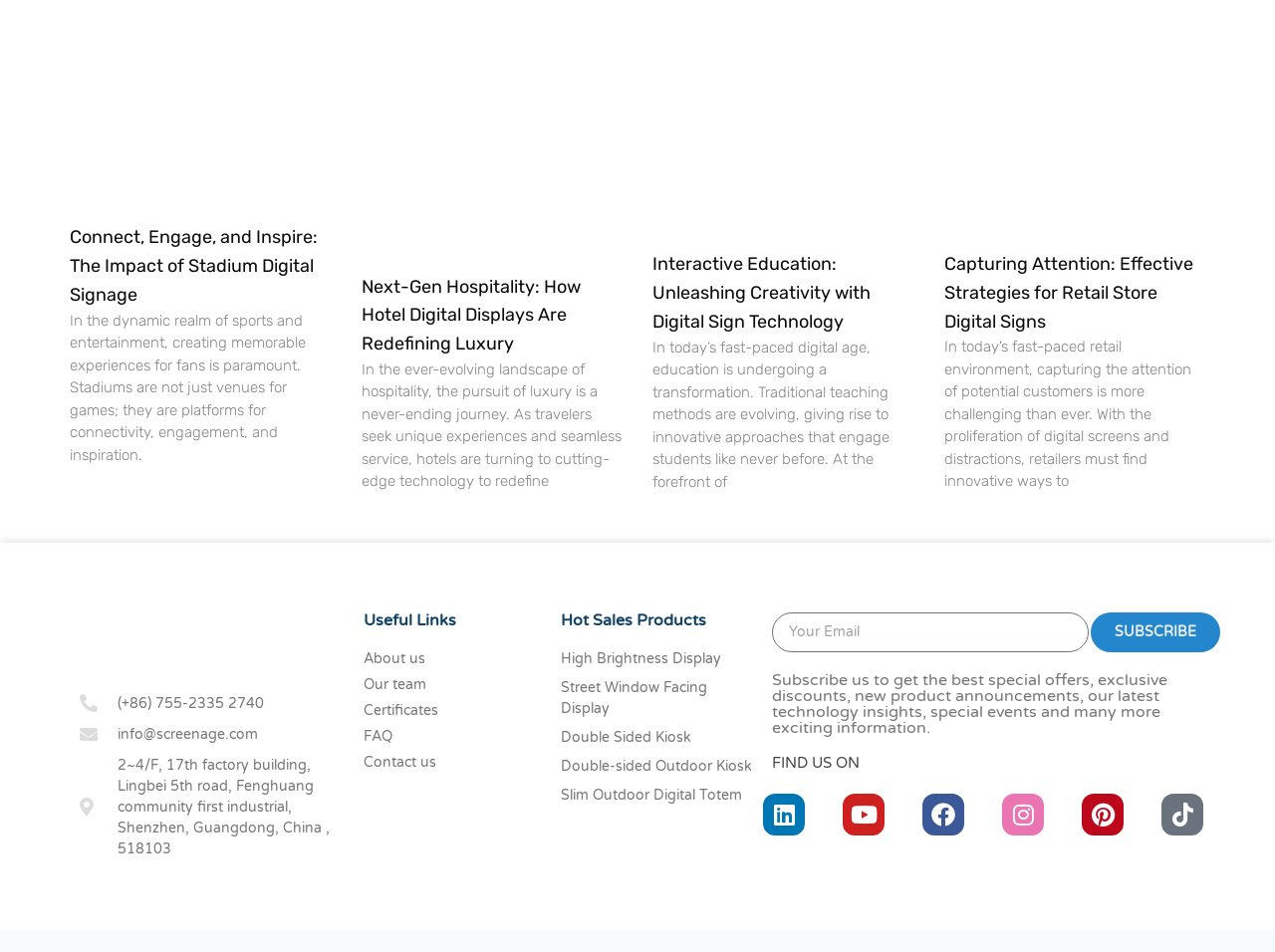Find the bounding box coordinates of the area to click in order to follow the instruction: "Subscribe to get special offers".

[0.856, 0.643, 0.957, 0.685]